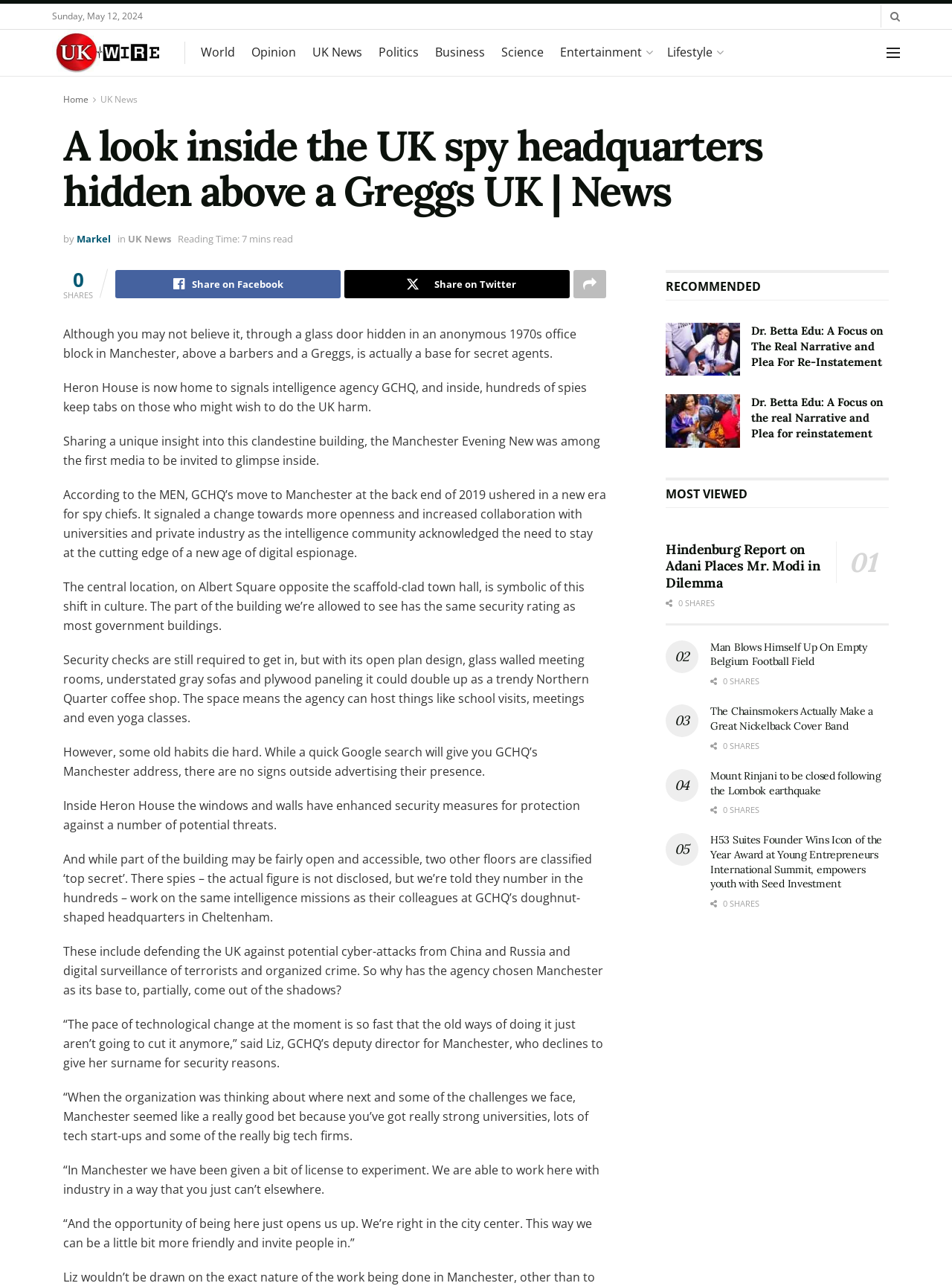Determine the bounding box coordinates of the UI element described below. Use the format (top-left x, top-left y, bottom-right x, bottom-right y) with floating point numbers between 0 and 1: UK News

[0.105, 0.072, 0.145, 0.082]